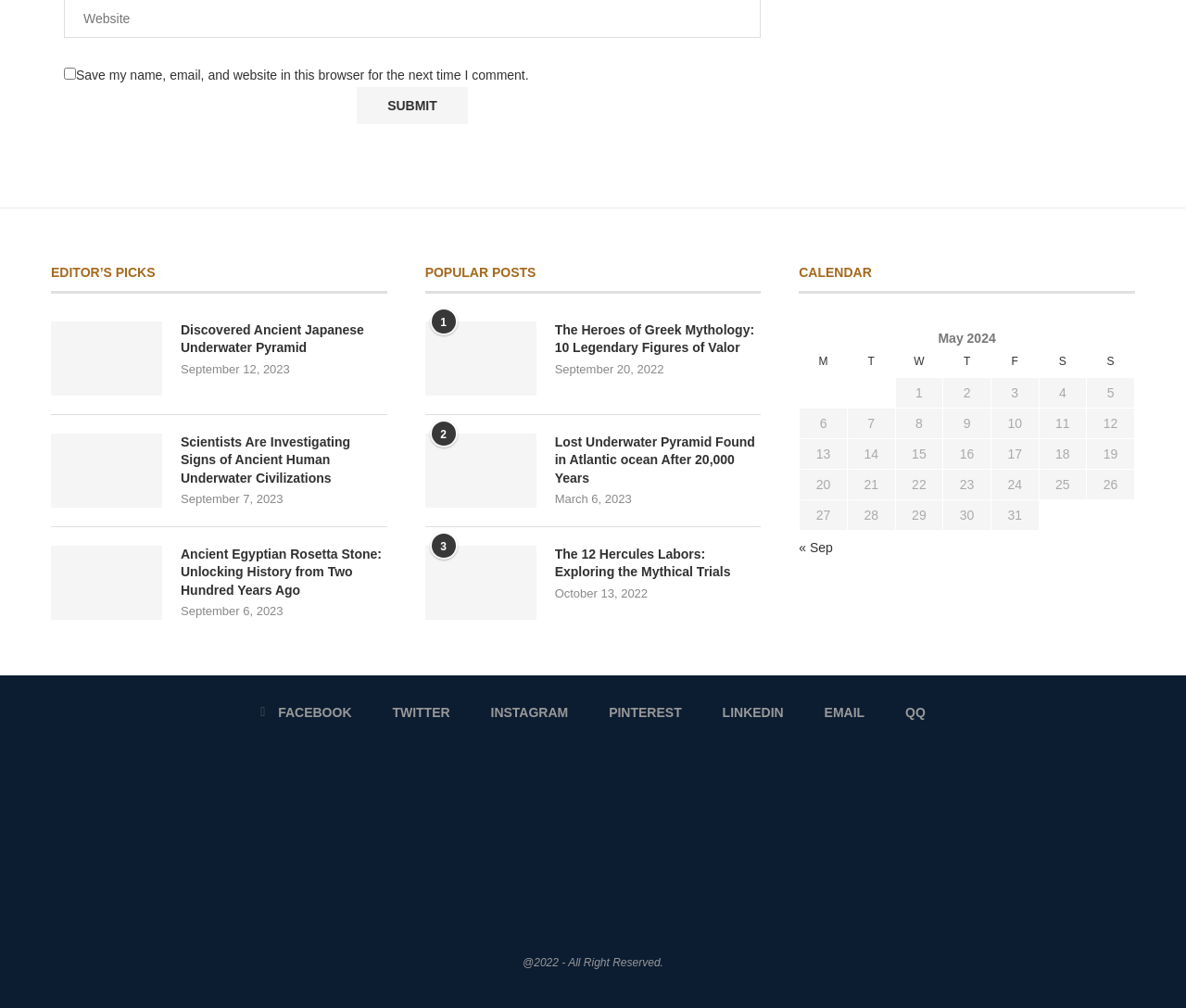Refer to the screenshot and answer the following question in detail:
How many days are there in the calendar for May 2024?

I examined the table element under the 'CALENDAR' heading and counted the number of grid cells, which represents the number of days in the month of May 2024, and found that there are 31 days.